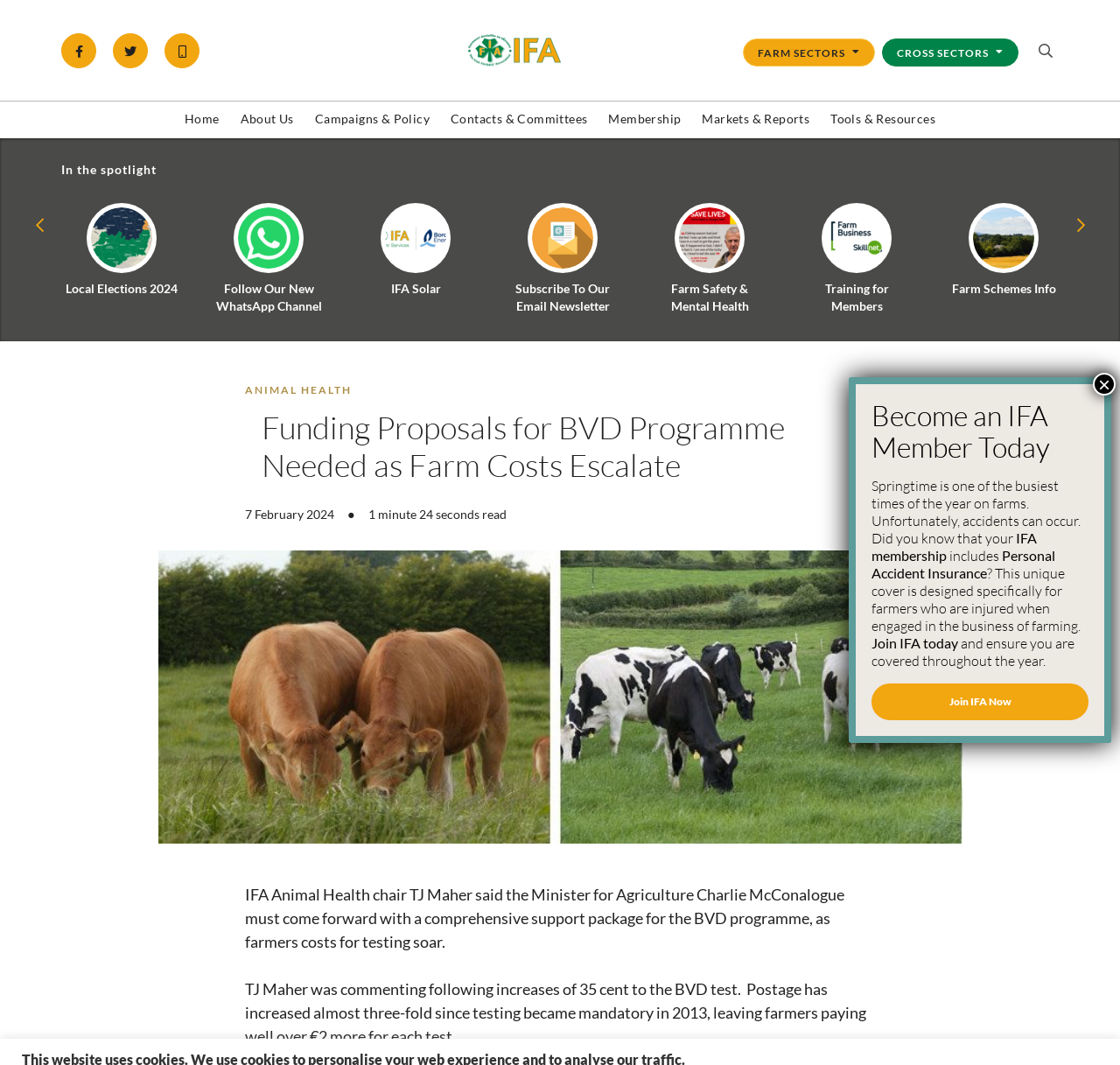Using the element description: "Home", determine the bounding box coordinates for the specified UI element. The coordinates should be four float numbers between 0 and 1, [left, top, right, bottom].

[0.165, 0.096, 0.196, 0.13]